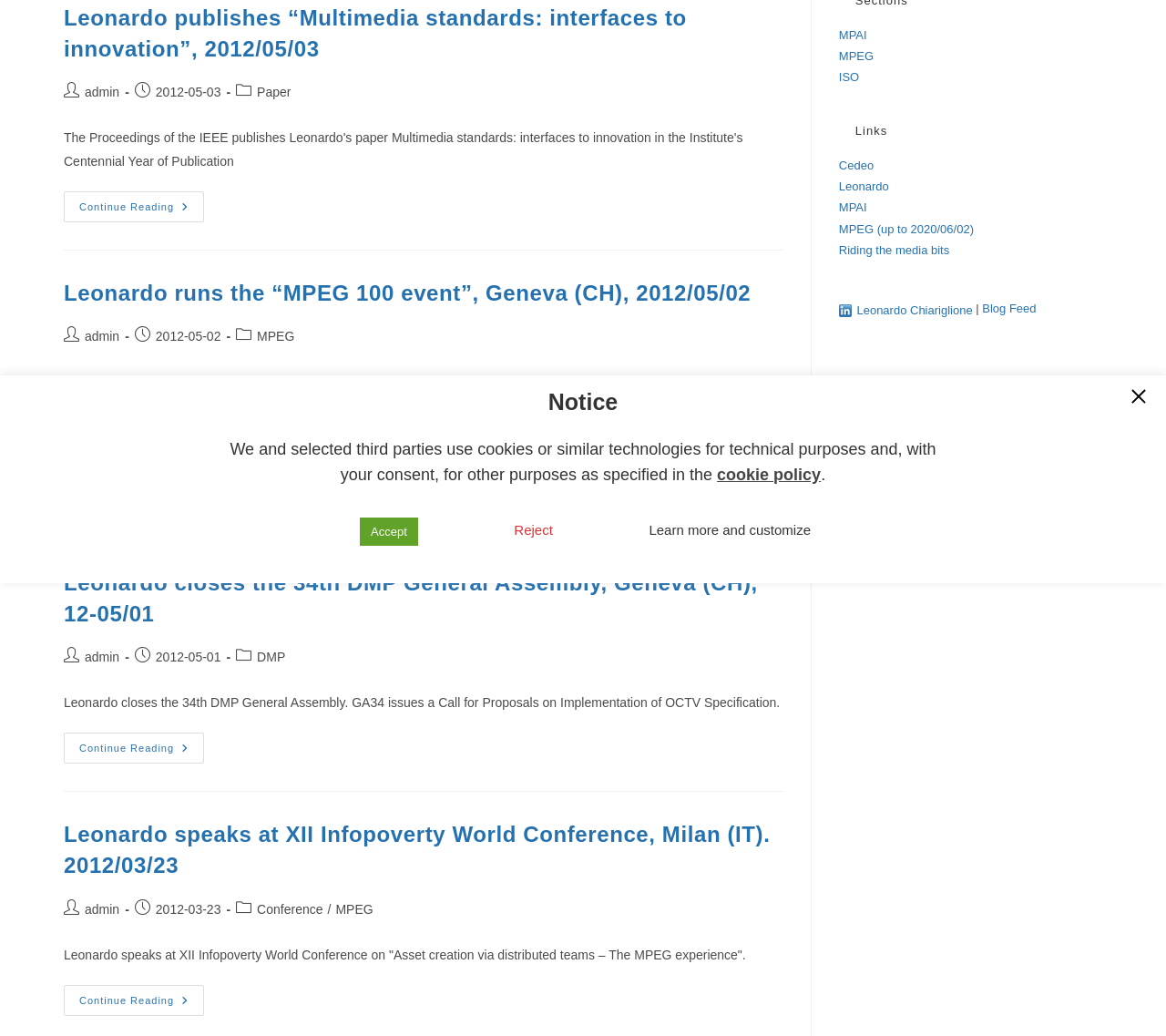Find the bounding box coordinates for the UI element that matches this description: "MPAI".

[0.719, 0.194, 0.743, 0.207]